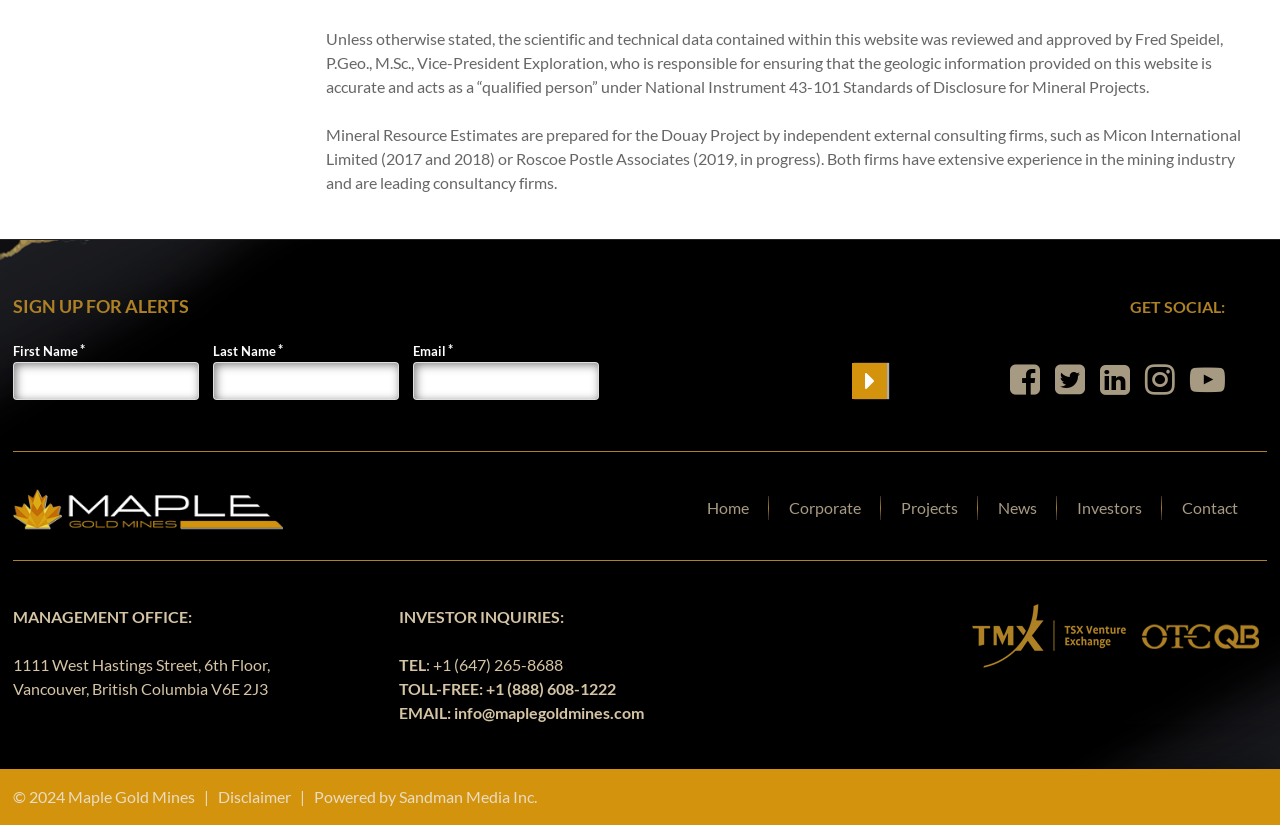Please find the bounding box coordinates for the clickable element needed to perform this instruction: "Click sign up for alerts".

[0.01, 0.357, 0.673, 0.385]